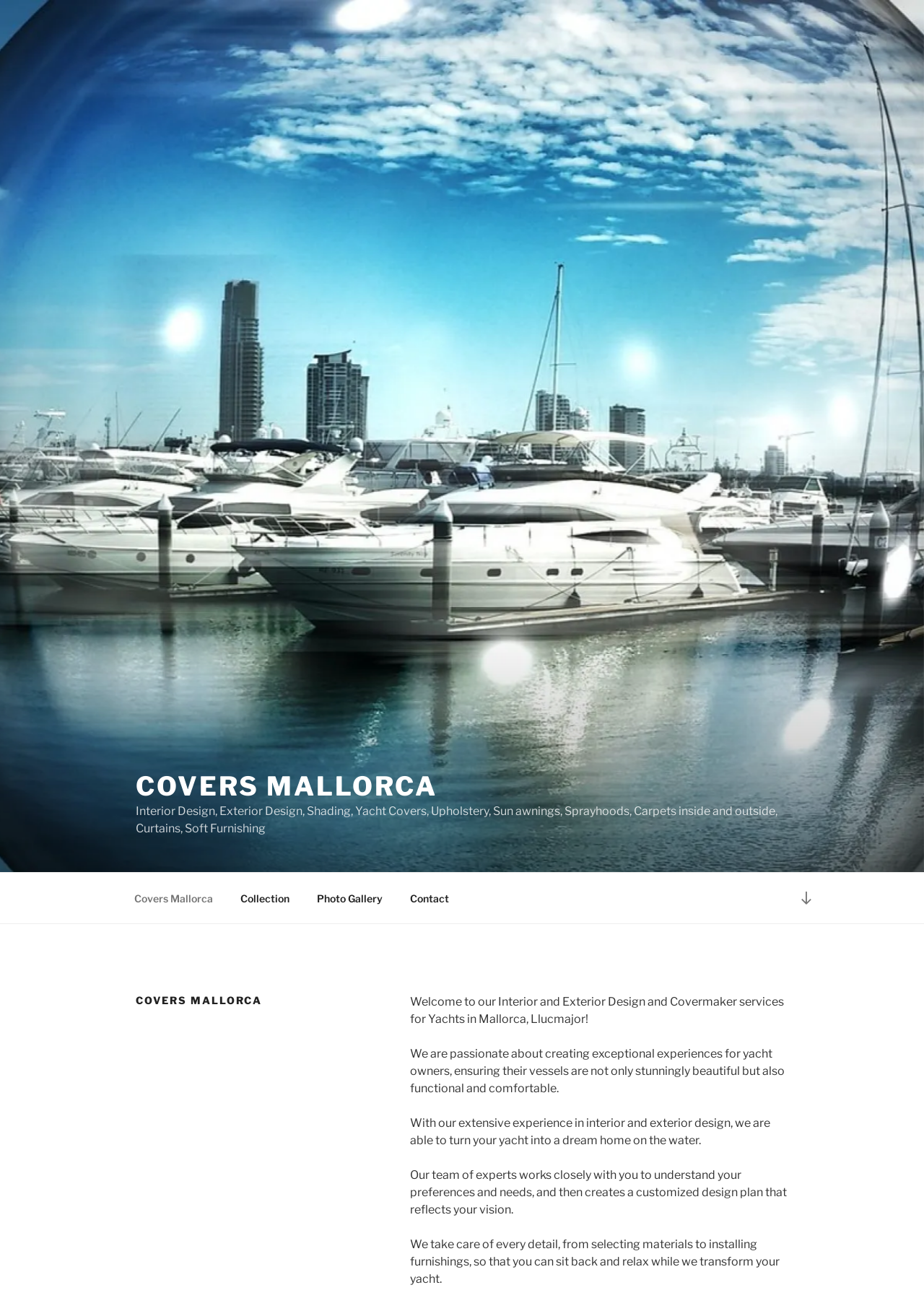From the webpage screenshot, predict the bounding box coordinates (top-left x, top-left y, bottom-right x, bottom-right y) for the UI element described here: Photo Gallery

[0.329, 0.678, 0.427, 0.706]